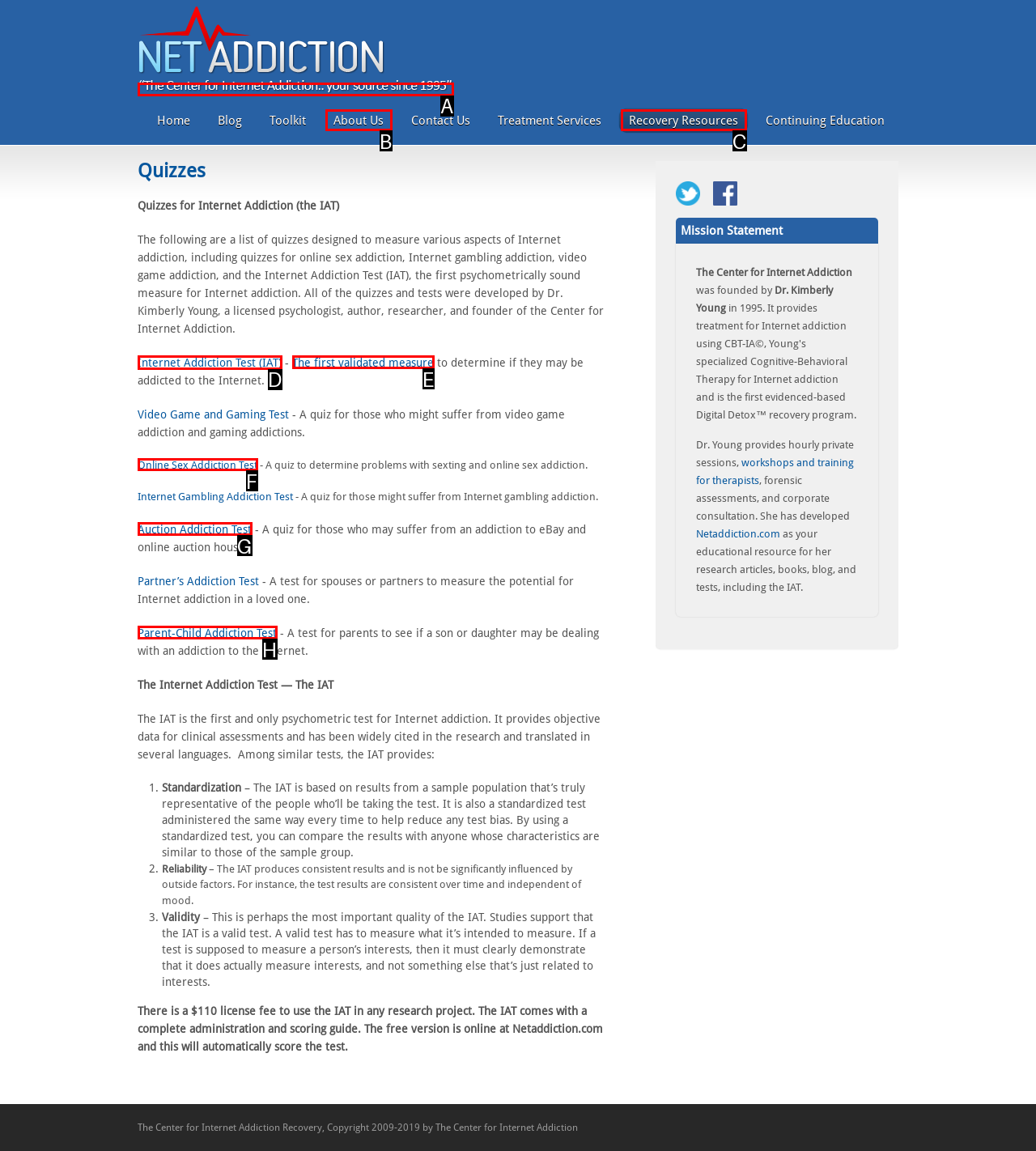Which option should I select to accomplish the task: Click on the 'Internet Addiction Test (IAT)' link? Respond with the corresponding letter from the given choices.

D